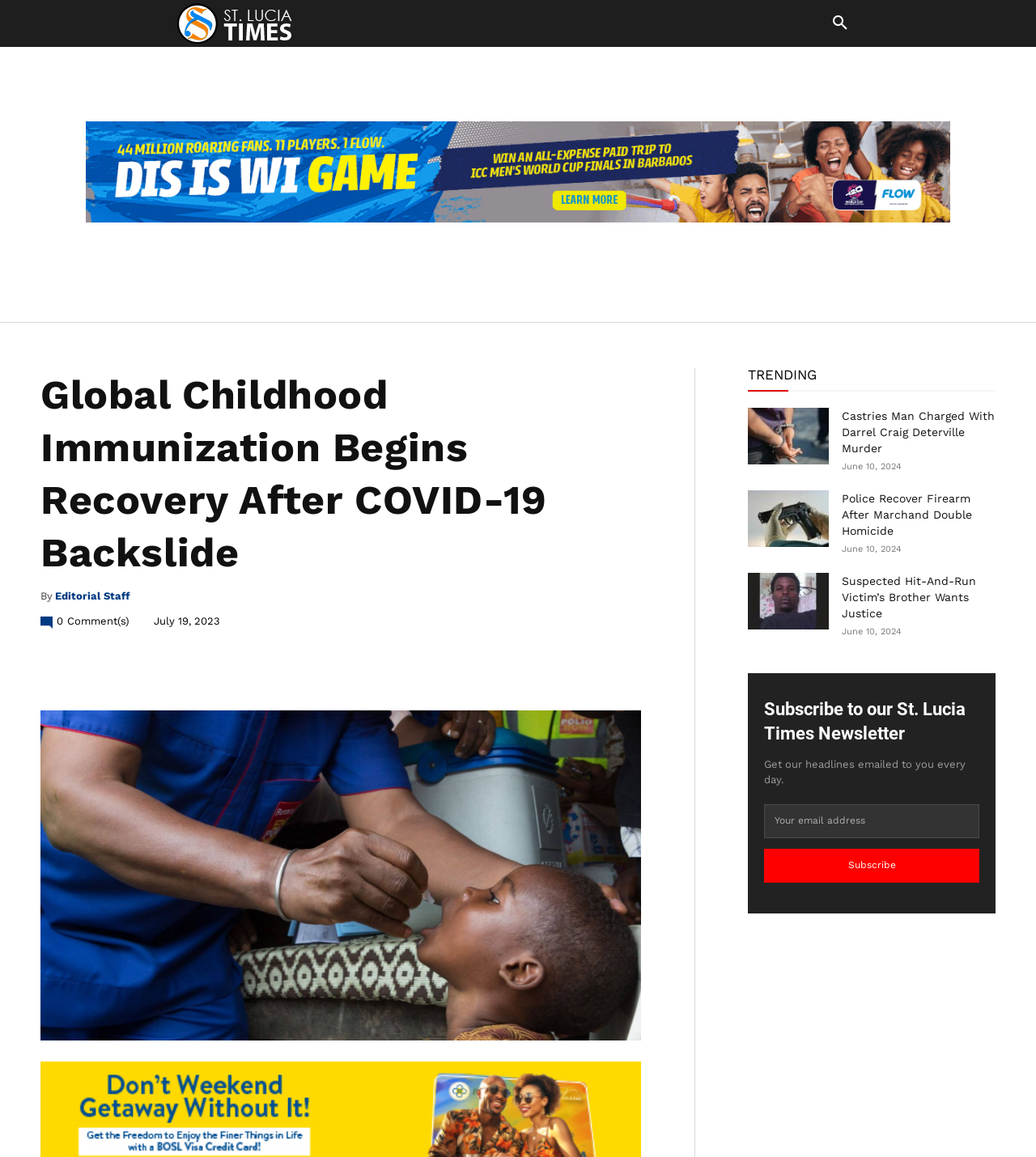Who wrote the article 'Global Childhood Immunization Begins Recovery After COVID-19 Backslide'?
Using the image provided, answer with just one word or phrase.

Editorial Staff